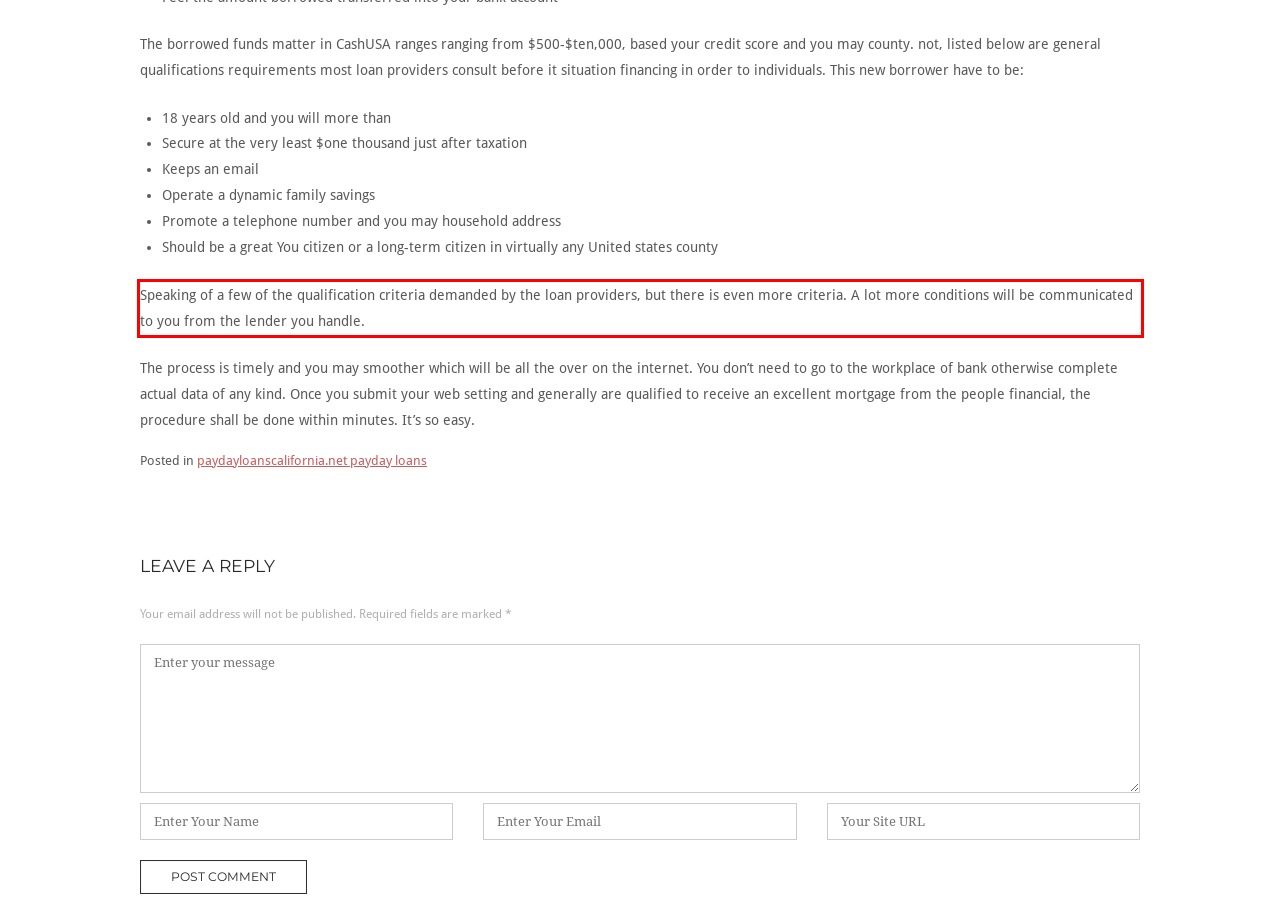Examine the screenshot of the webpage, locate the red bounding box, and generate the text contained within it.

Speaking of a few of the qualification criteria demanded by the loan providers, but there is even more criteria. A lot more conditions will be communicated to you from the lender you handle.